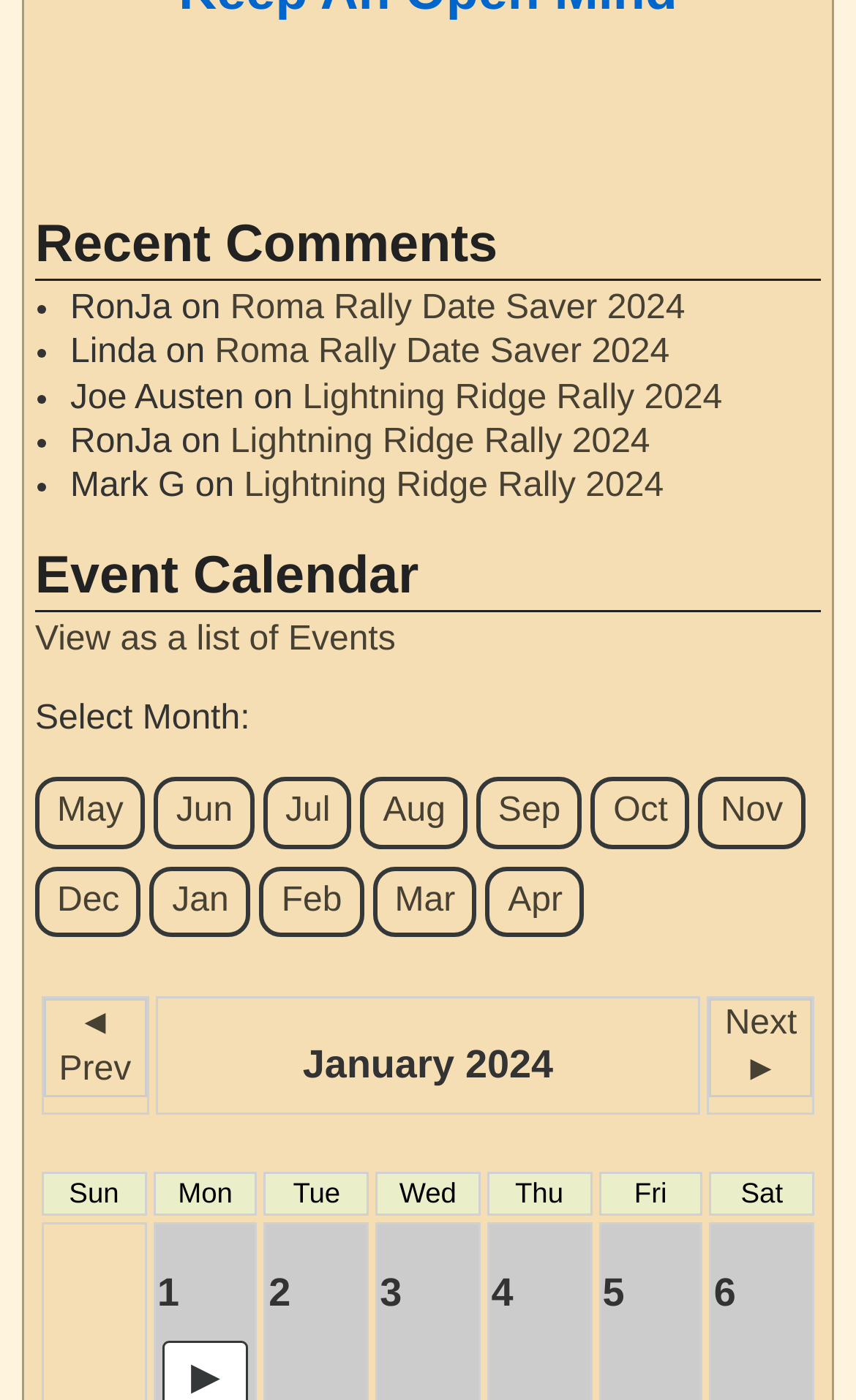Please answer the following query using a single word or phrase: 
What is the name of the event in the first comment?

Roma Rally Date Saver 2024